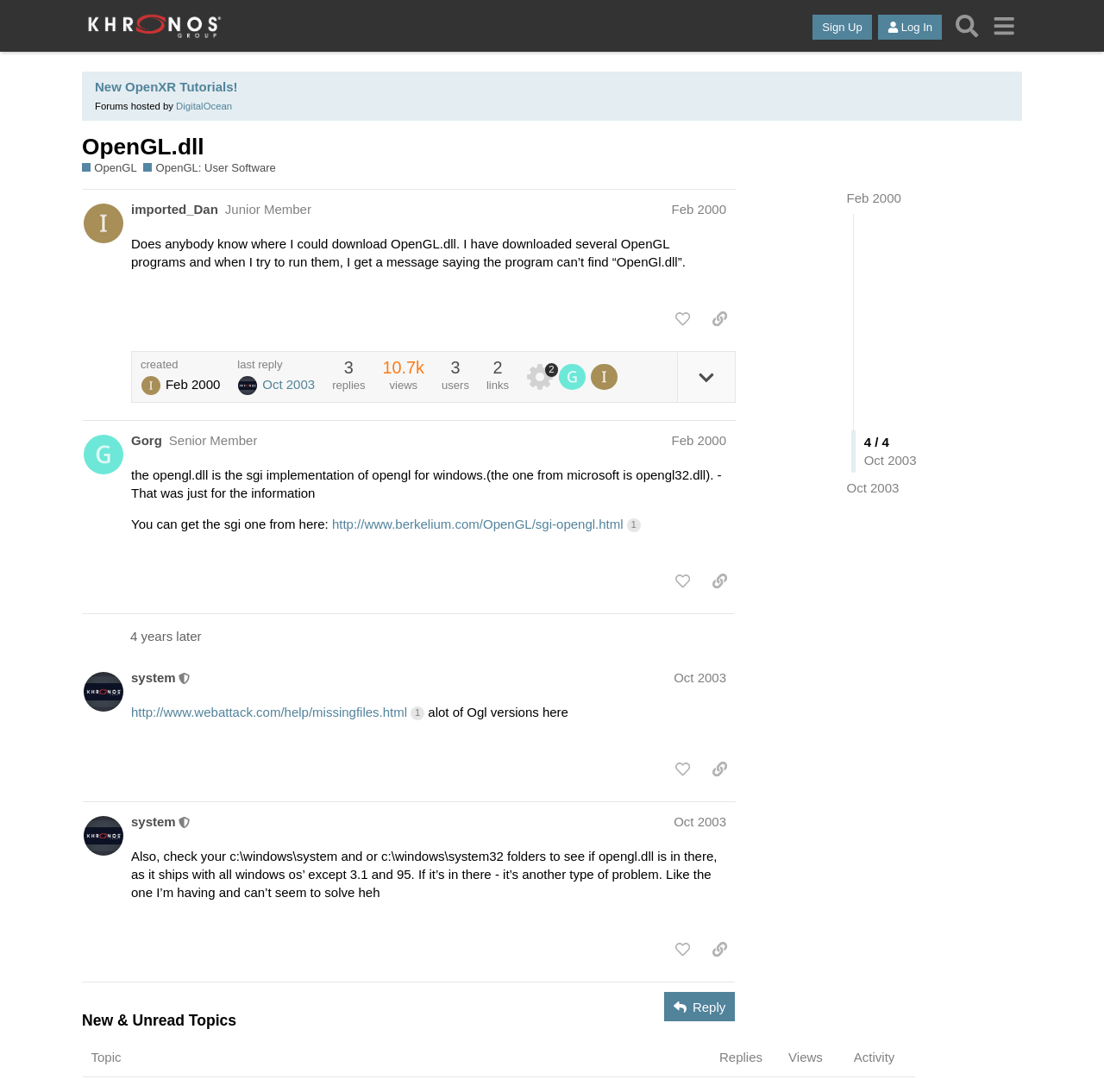Reply to the question with a brief word or phrase: What is the username of the moderator?

system